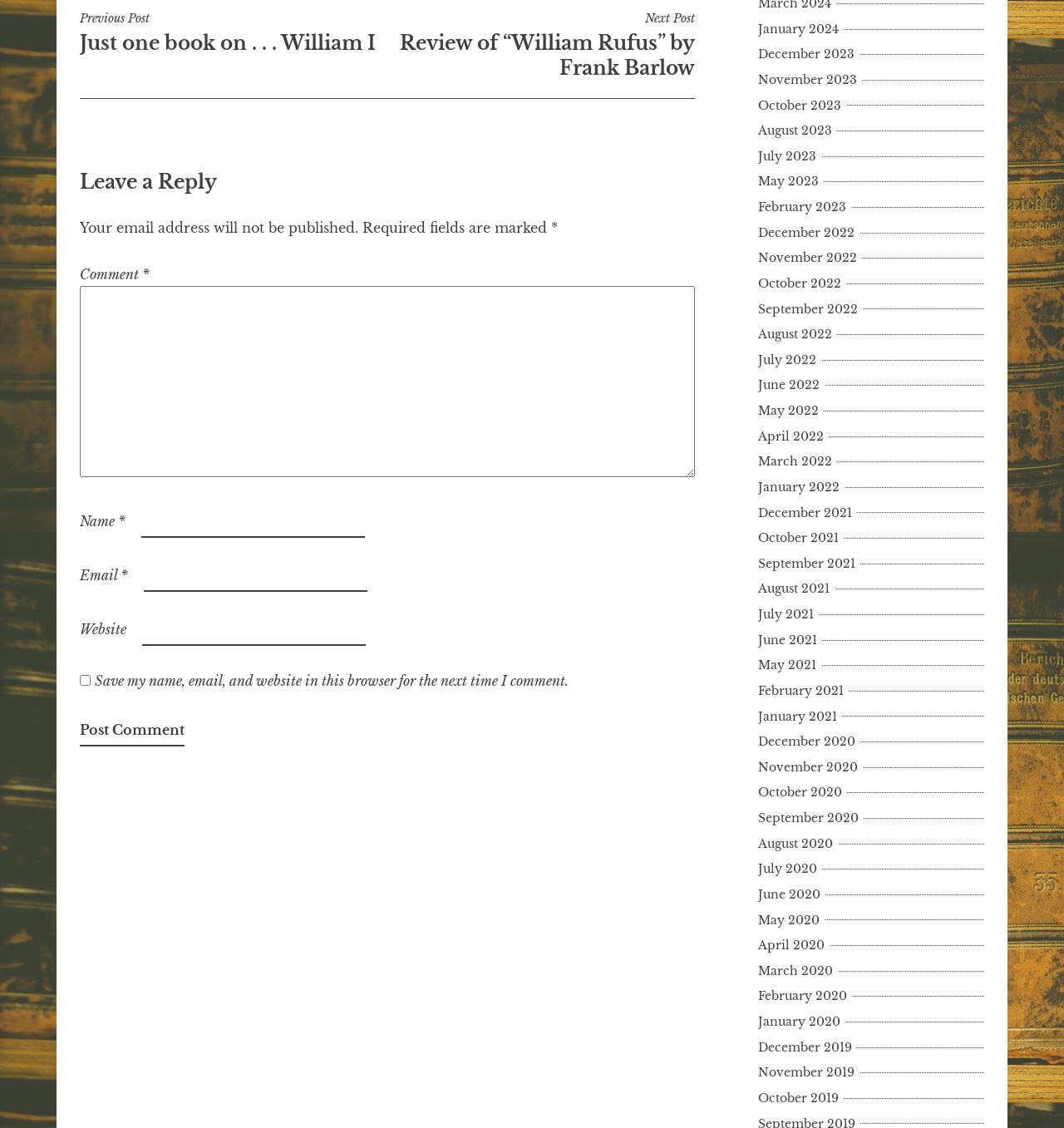Determine the bounding box coordinates of the clickable element to complete this instruction: "contact us". Provide the coordinates in the format of four float numbers between 0 and 1, [left, top, right, bottom].

None